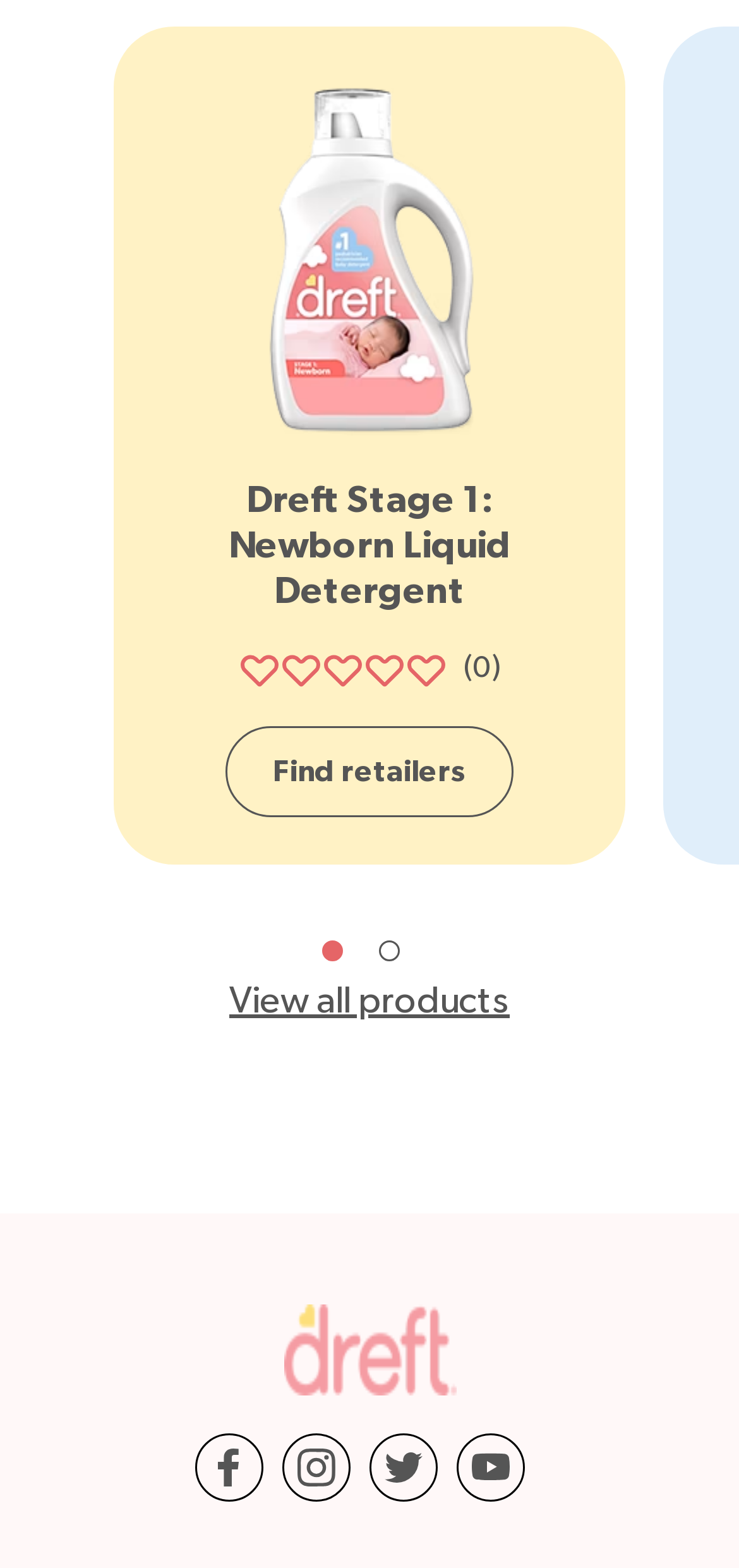Can you pinpoint the bounding box coordinates for the clickable element required for this instruction: "View product details"? The coordinates should be four float numbers between 0 and 1, i.e., [left, top, right, bottom].

[0.305, 0.463, 0.695, 0.521]